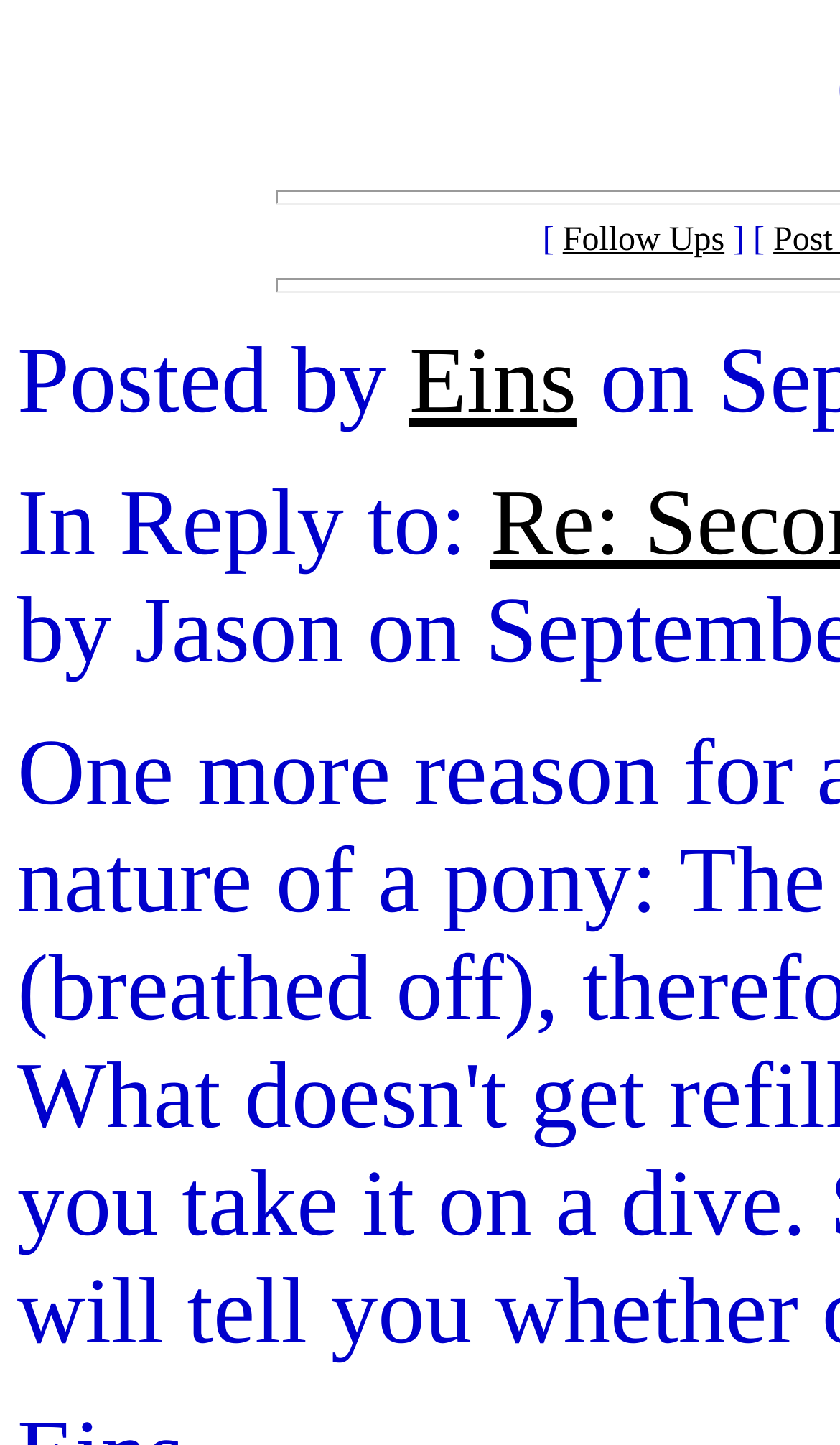Bounding box coordinates should be provided in the format (top-left x, top-left y, bottom-right x, bottom-right y) with all values between 0 and 1. Identify the bounding box for this UI element: Digital Marketing

None